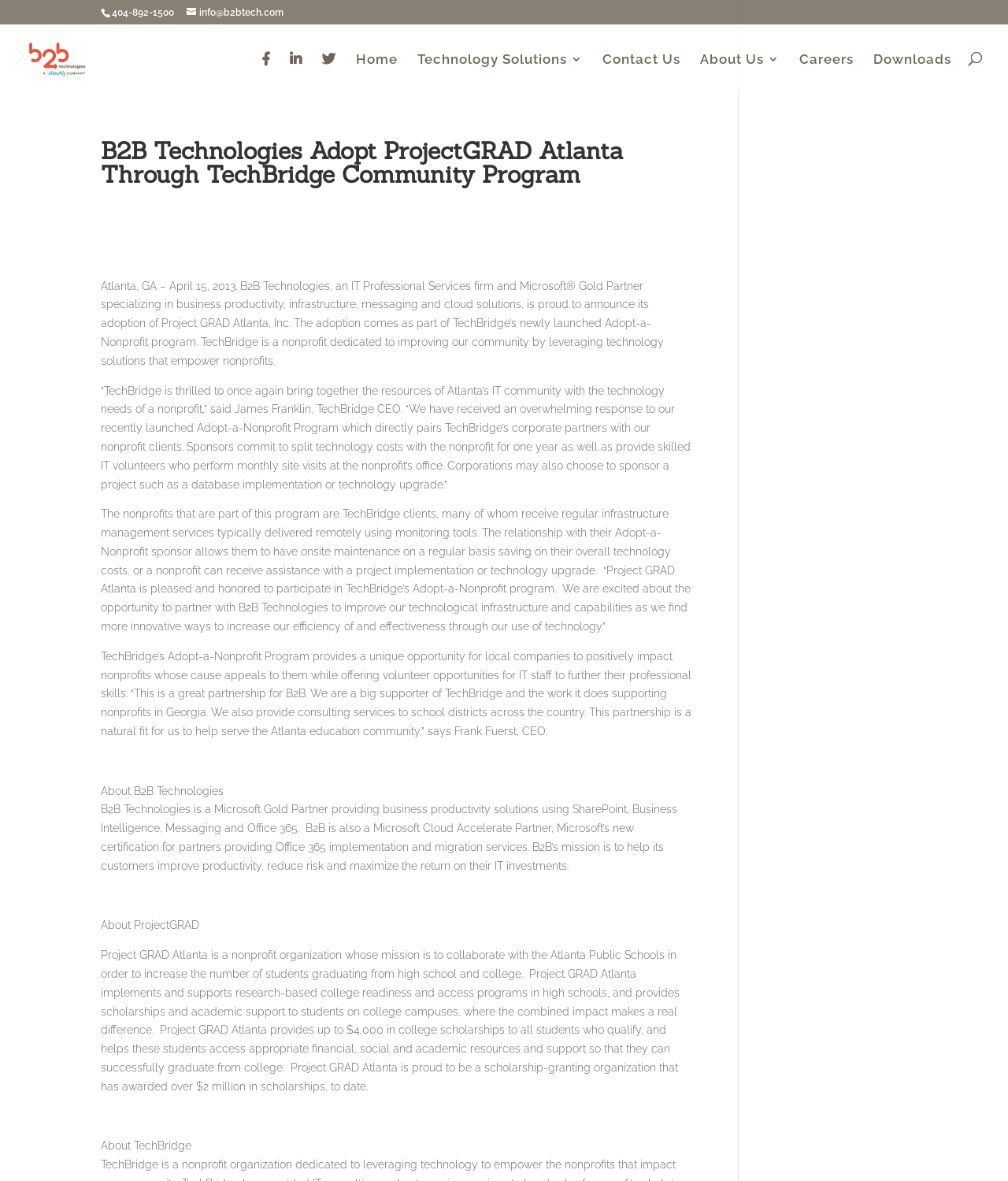Determine the bounding box coordinates of the section I need to click to execute the following instruction: "Send an email to info@b2btech.com". Provide the coordinates as four float numbers between 0 and 1, i.e., [left, top, right, bottom].

[0.185, 0.006, 0.281, 0.015]